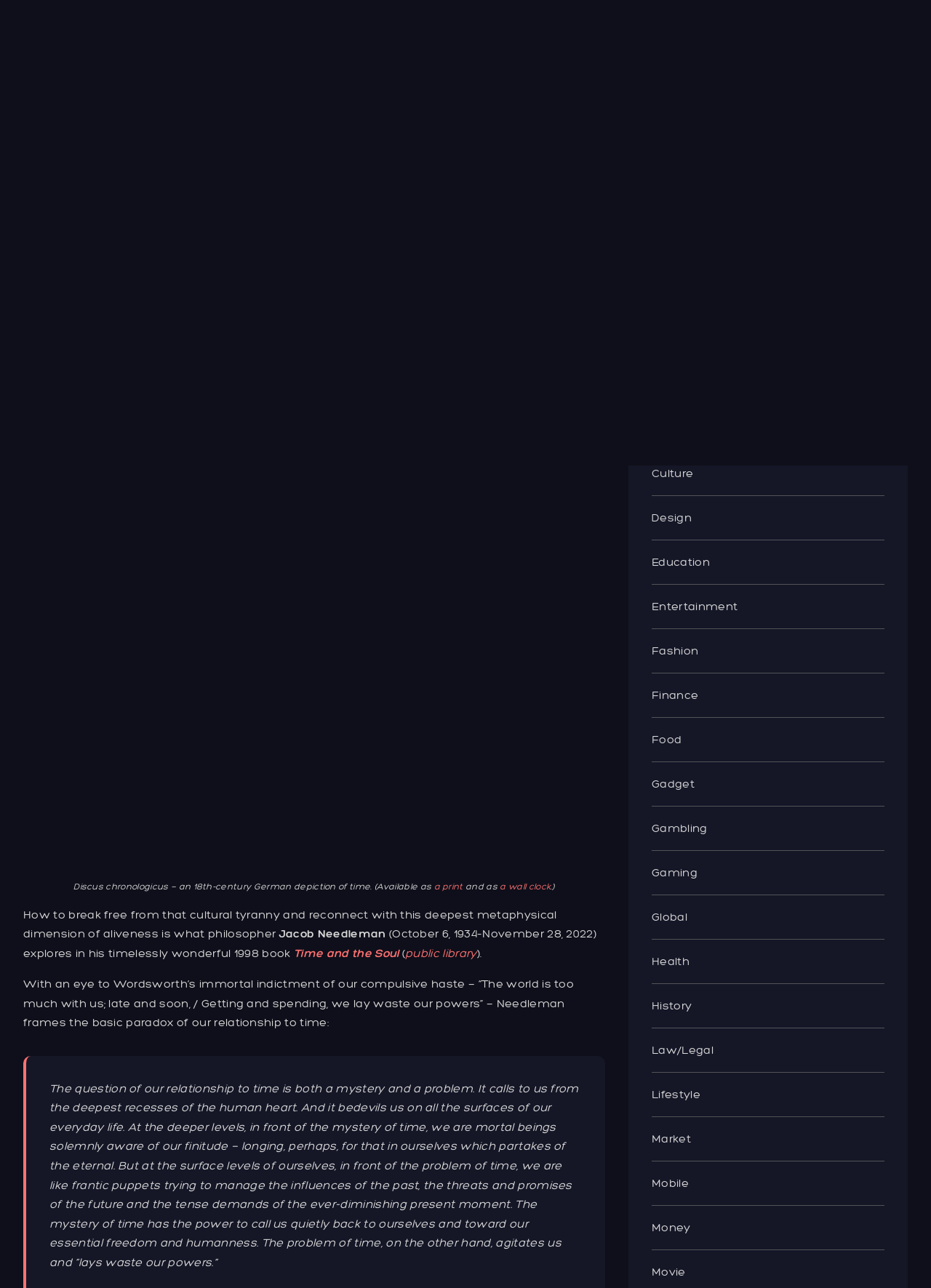Specify the bounding box coordinates of the area to click in order to follow the given instruction: "Browse the category 'Culture'."

[0.7, 0.359, 0.745, 0.375]